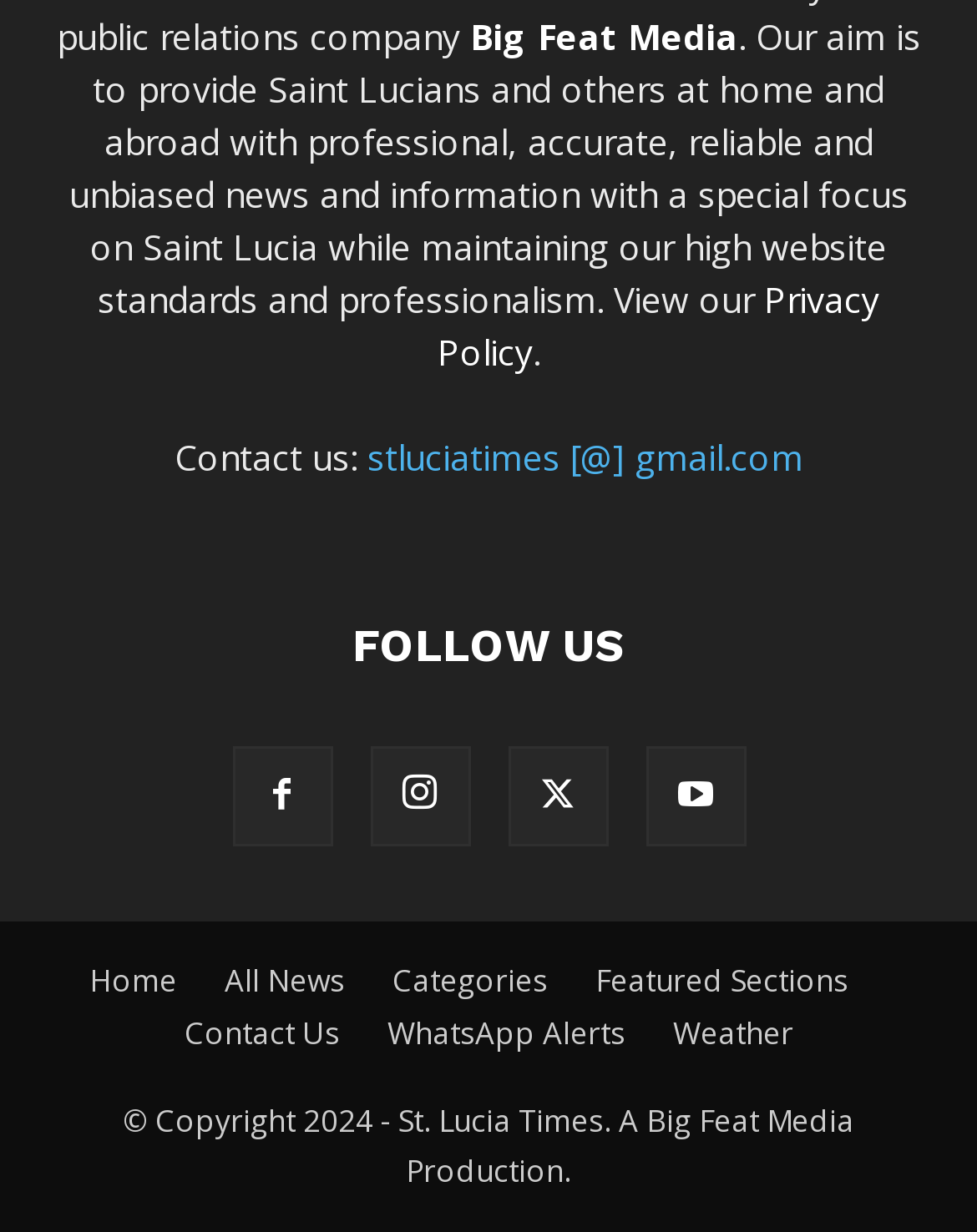Refer to the image and provide a thorough answer to this question:
What is the email address to contact the website?

The email address to contact the website can be found in the middle section of the webpage, where it says 'Contact us:' and provides the email address 'stluciatimes@gmail.com' as a link.